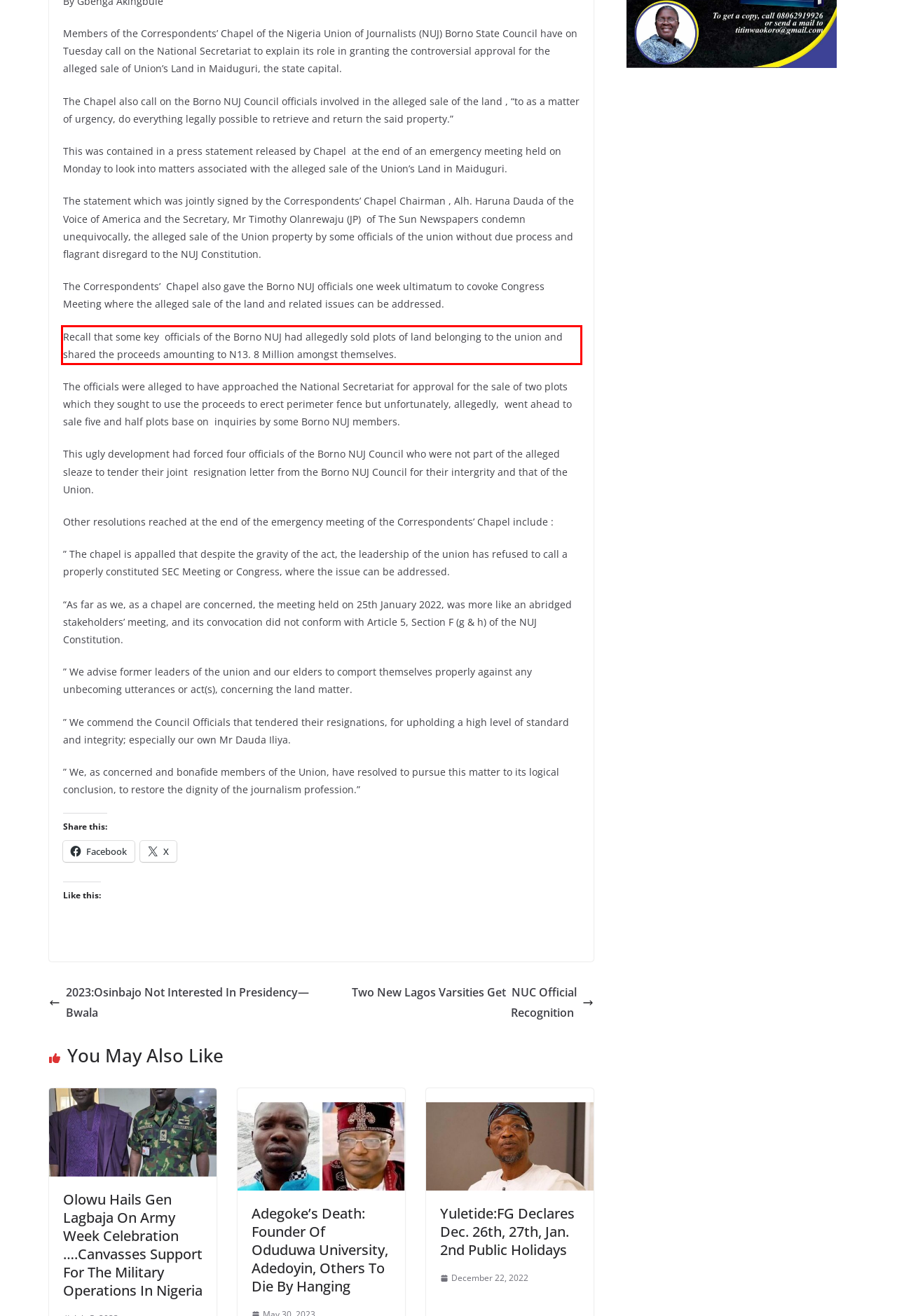You have a screenshot of a webpage with a UI element highlighted by a red bounding box. Use OCR to obtain the text within this highlighted area.

Recall that some key officials of the Borno NUJ had allegedly sold plots of land belonging to the union and shared the proceeds amounting to N13. 8 Million amongst themselves.